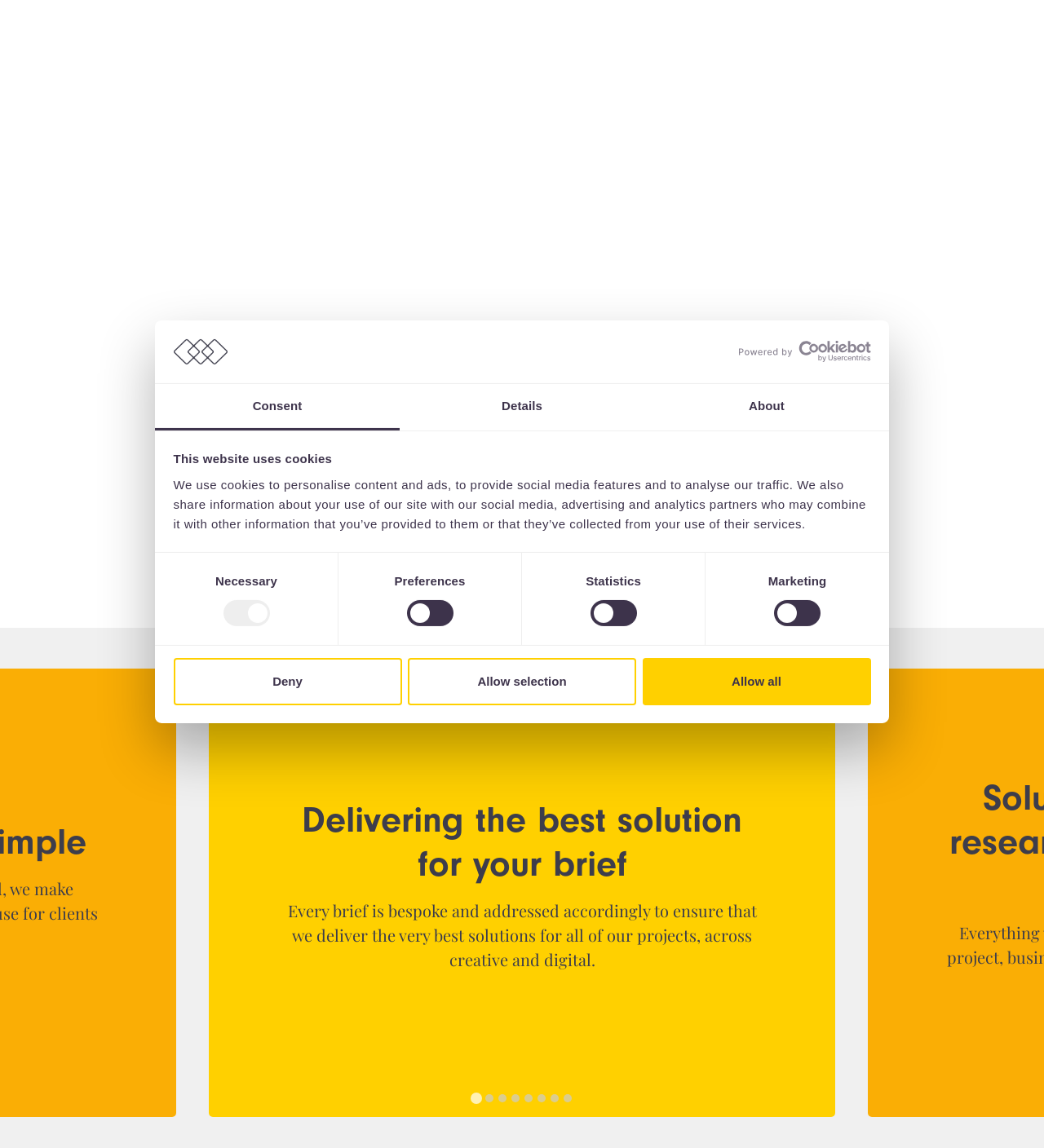Describe all the visual and textual components of the webpage comprehensively.

This webpage is about a digital creative agency called "The Drawing Room". At the top, there is a logo of the agency and a navigation menu with three tabs: "Consent", "Details", and "About". Below the navigation menu, there is a dialog box about cookies, which includes a logo and a link to open in a new window. 

The main content of the webpage is divided into two sections. The first section is about cookies and consent, where users can select their preferences for necessary, preferences, statistics, and marketing cookies. There are three buttons: "Deny", "Allow selection", and "Allow all". 

The second section is about the agency itself, with a heading "About us" and a brief description of the agency's expertise in delivering outstanding ecommerce solutions, apps, websites, and platforms. Below this, there is a card slider with eight slides, each with a heading and a brief description of the agency's approach to delivering solutions for clients. The slides can be navigated using a tab list at the bottom of the slider. 

At the top right corner of the webpage, there is a "Get in touch" link and a button with no label. At the bottom right corner, there is another link with no label.